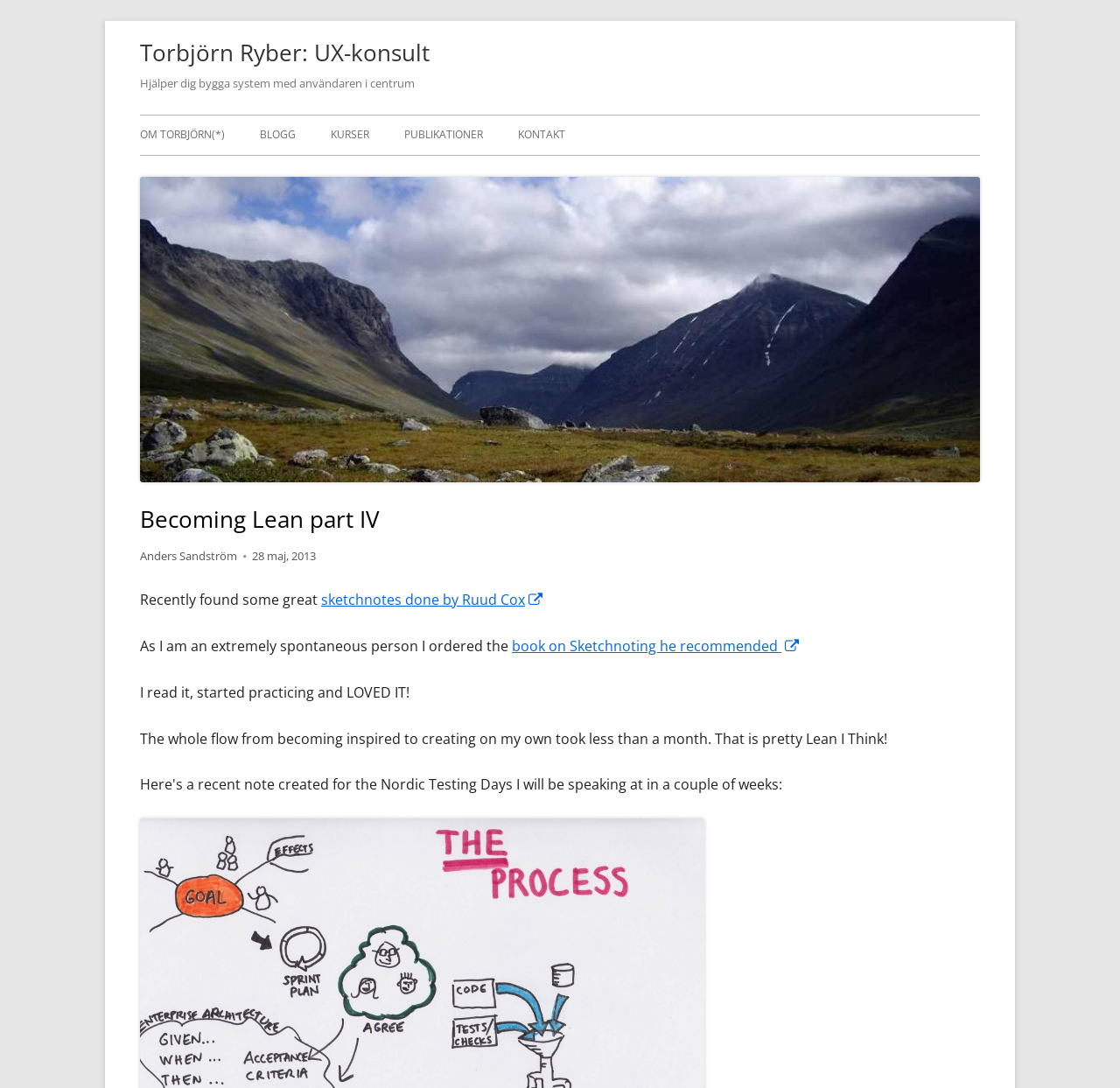What is the name of the UX consultant?
Using the image provided, answer with just one word or phrase.

Torbjörn Ryber